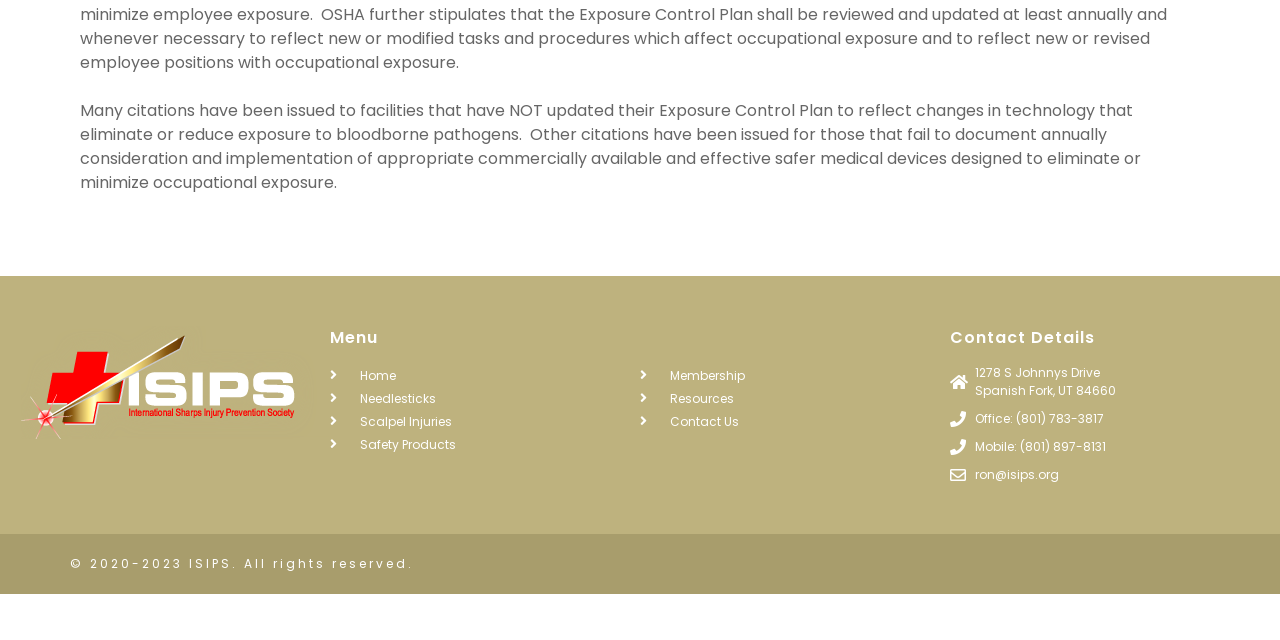Given the description "Resources", provide the bounding box coordinates of the corresponding UI element.

[0.5, 0.604, 0.742, 0.64]